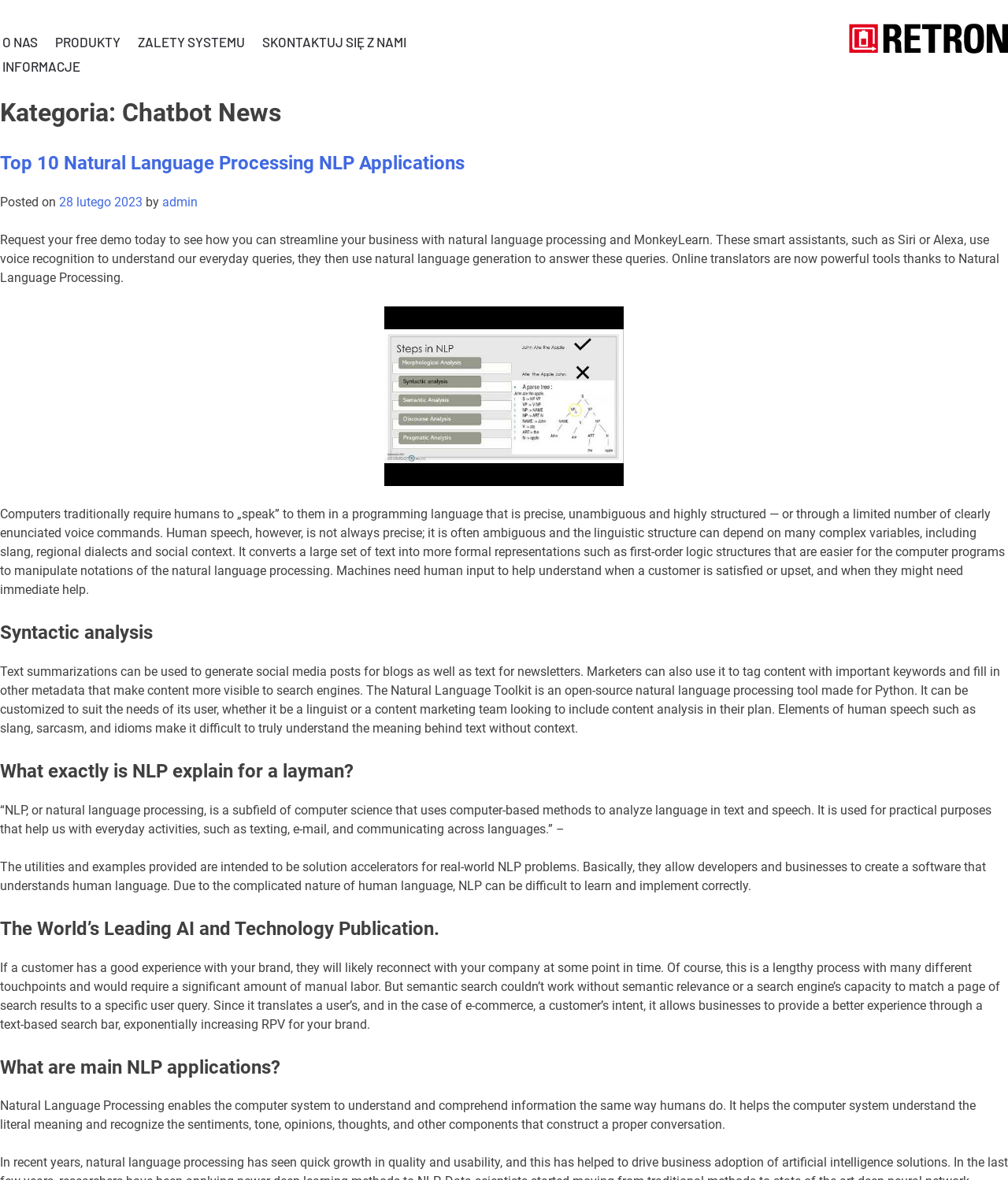Provide the bounding box coordinates of the UI element that matches the description: "O nas".

[0.0, 0.026, 0.051, 0.044]